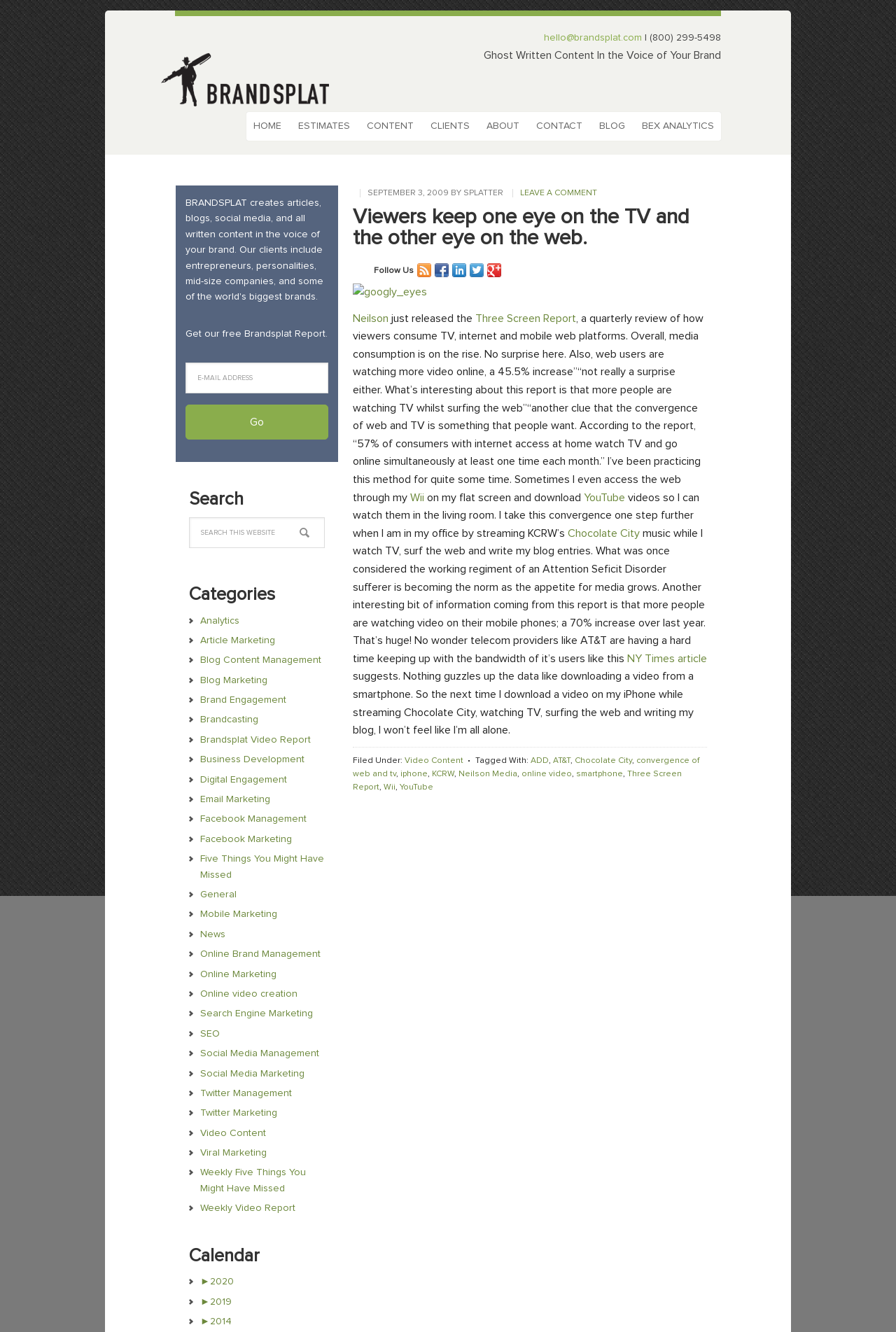Please find the bounding box for the UI component described as follows: "Blog".

[0.661, 0.084, 0.705, 0.106]